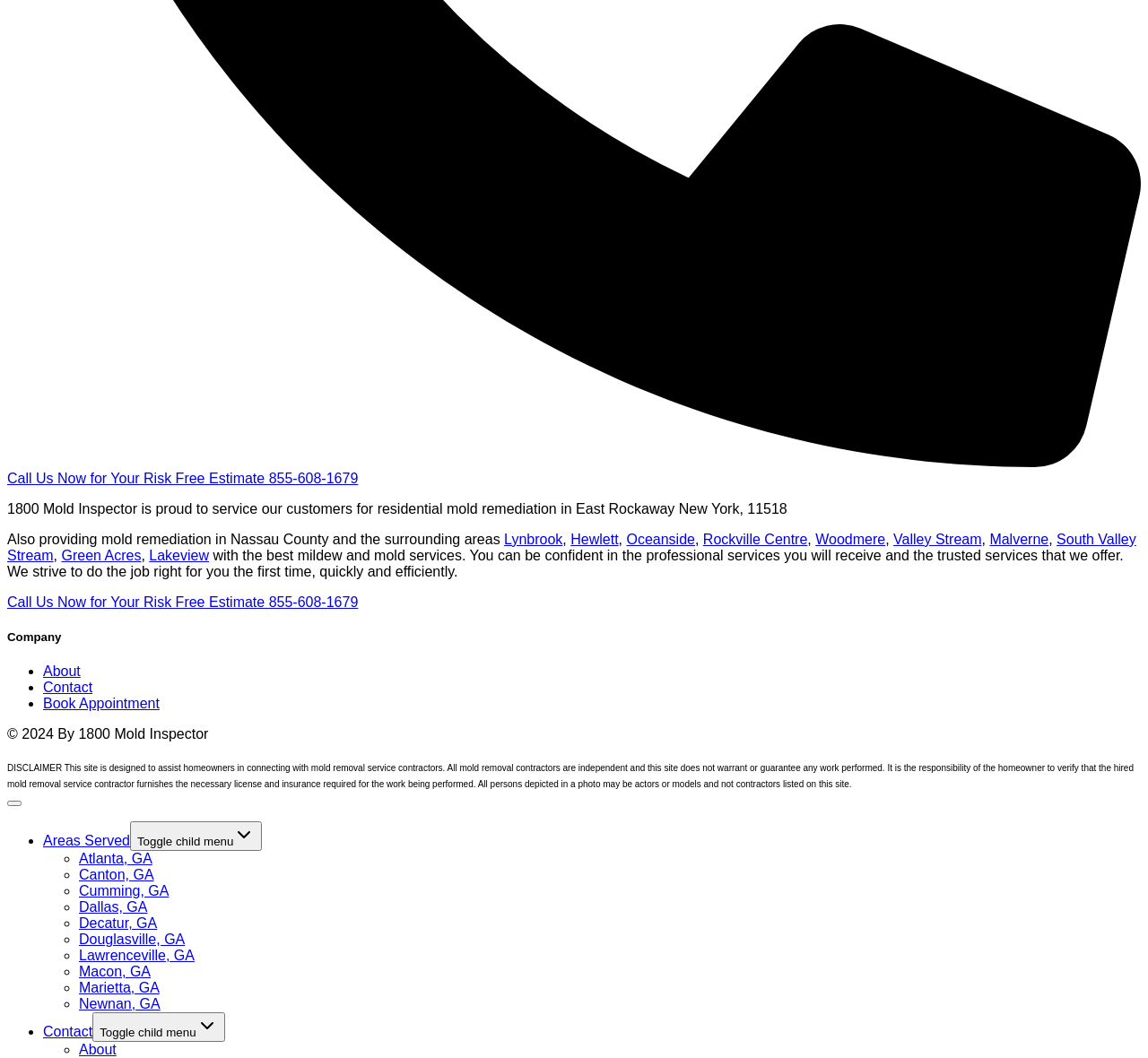Kindly determine the bounding box coordinates for the clickable area to achieve the given instruction: "View areas served".

[0.038, 0.787, 0.113, 0.802]